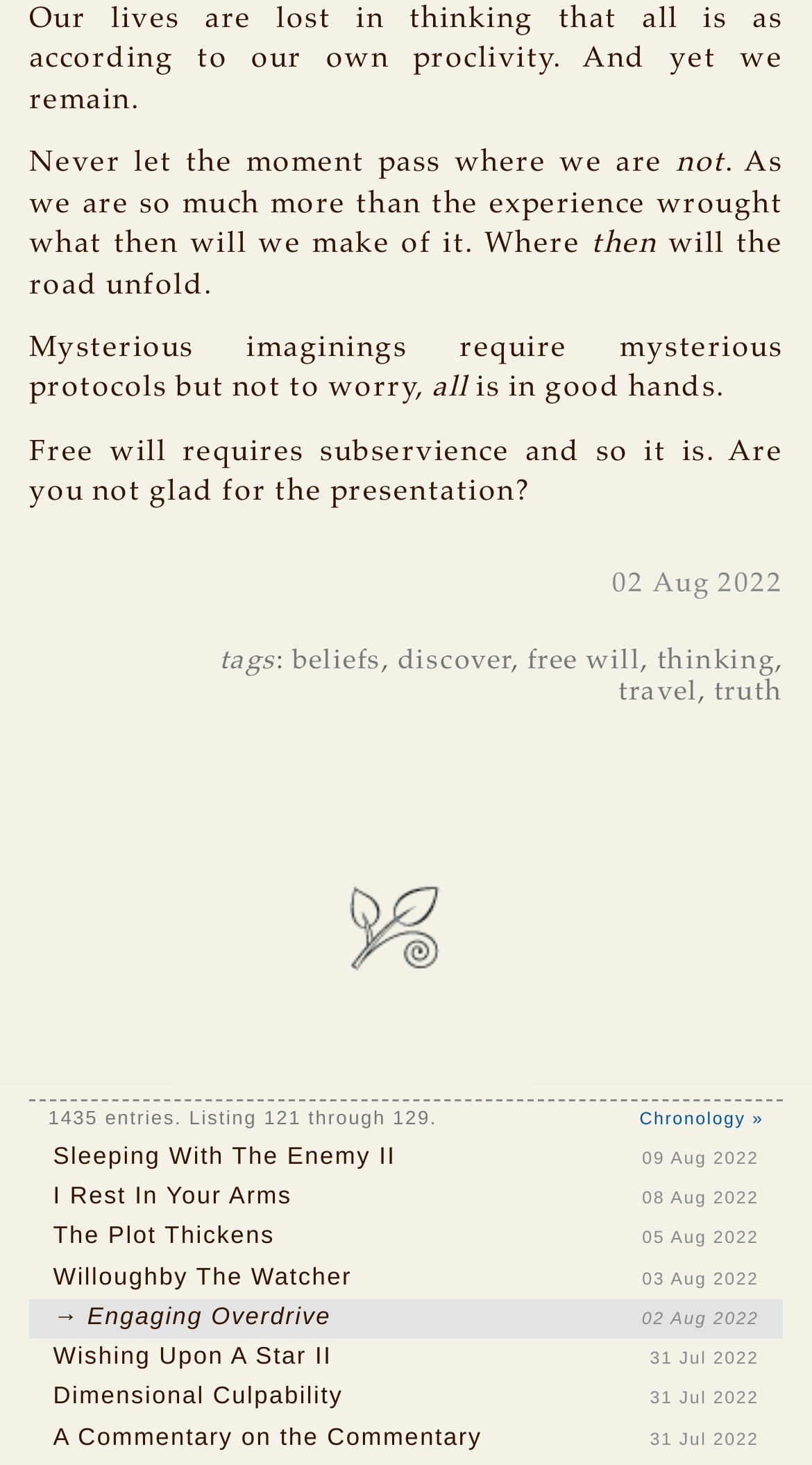Identify the bounding box coordinates of the clickable region required to complete the instruction: "View the 'Sleeping With The Enemy II' post". The coordinates should be given as four float numbers within the range of 0 and 1, i.e., [left, top, right, bottom].

[0.036, 0.778, 0.964, 0.805]